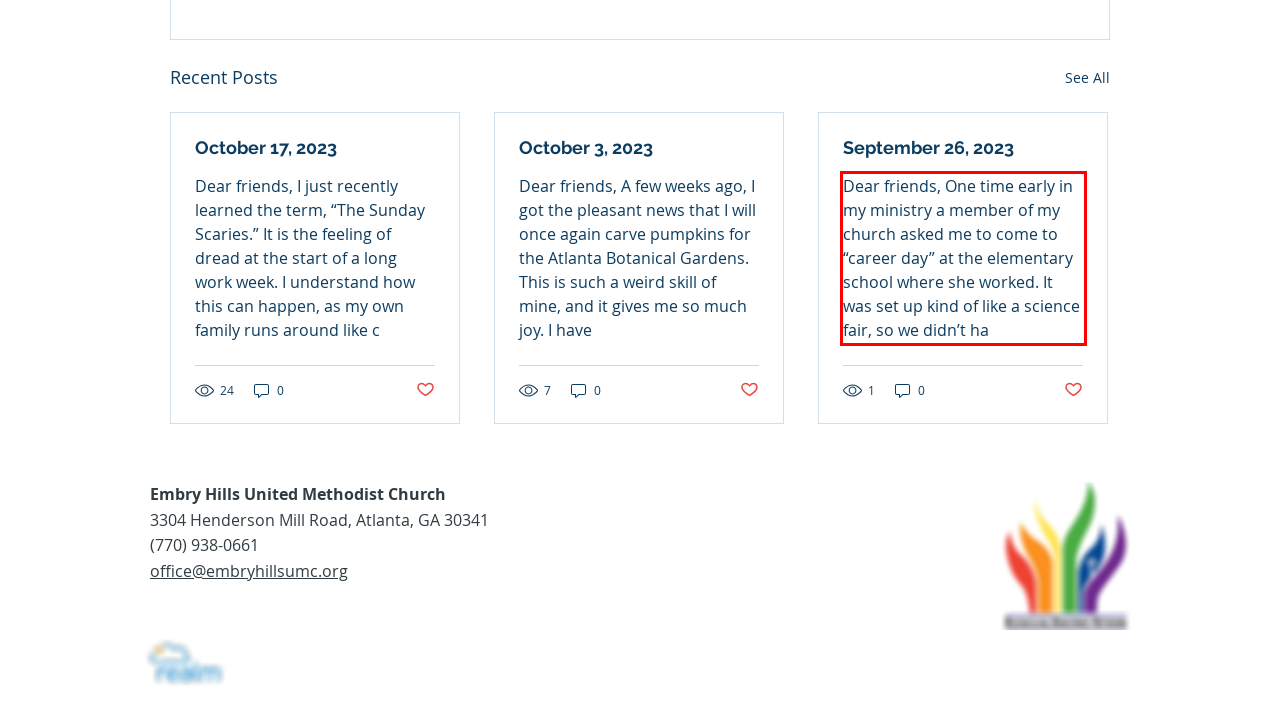Examine the webpage screenshot and use OCR to obtain the text inside the red bounding box.

Dear friends, One time early in my ministry a member of my church asked me to come to “career day” at the elementary school where she worked. It was set up kind of like a science fair, so we didn’t ha